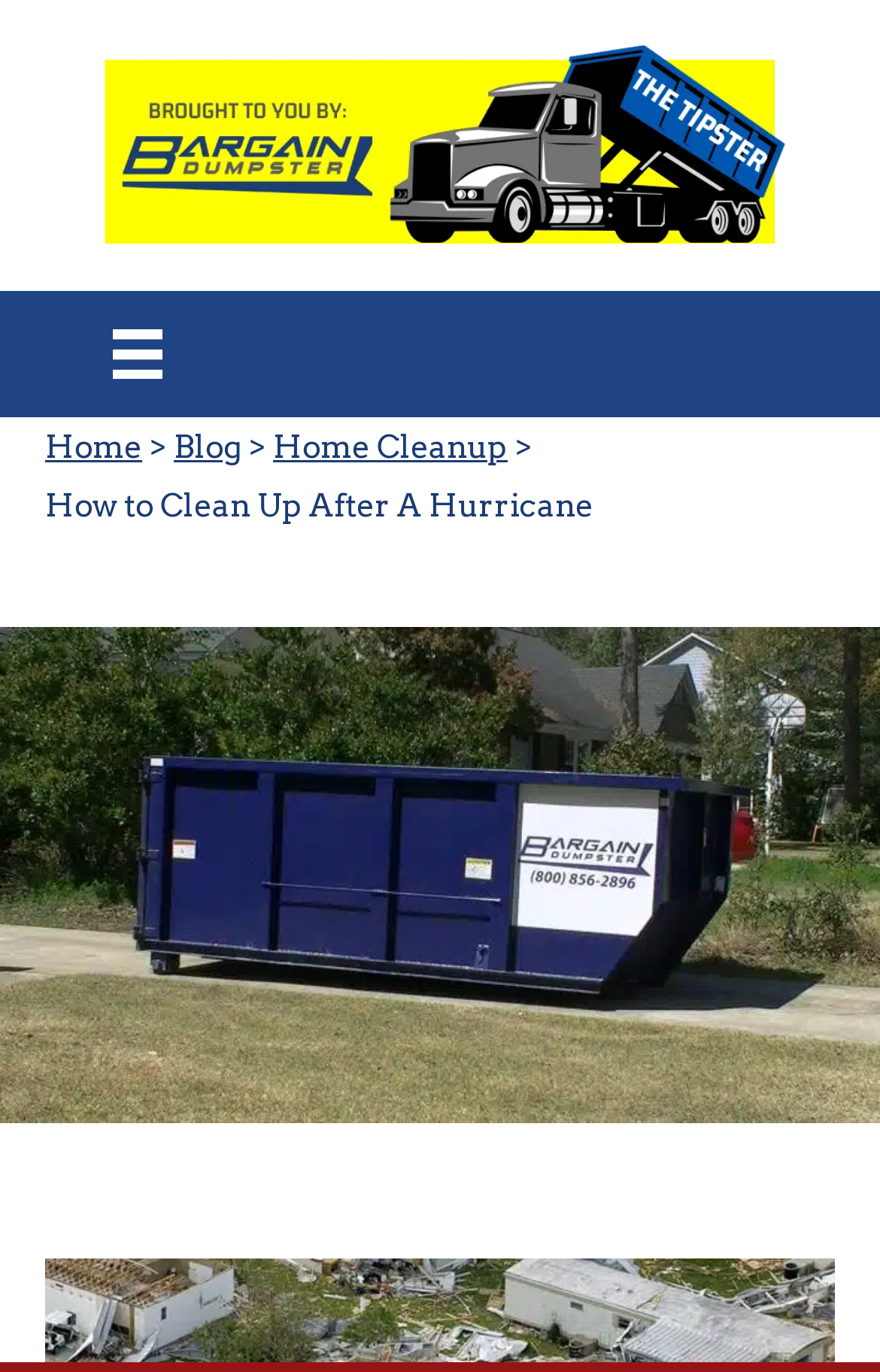How many links are in the breadcrumbs?
Kindly offer a comprehensive and detailed response to the question.

I examined the navigation element with the description 'Breadcrumbs' and found three link elements within it: 'Home', 'Blog', and 'Home Cleanup'. Therefore, there are three links in the breadcrumbs.